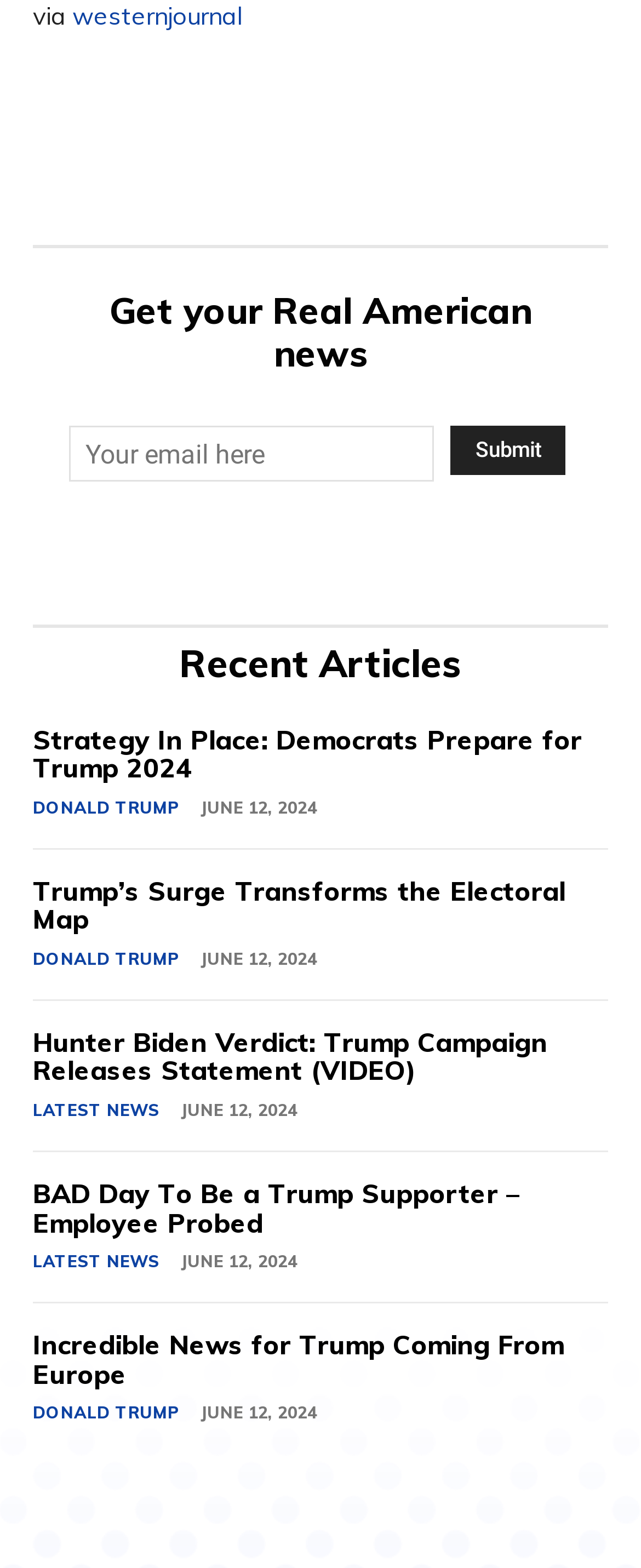Look at the image and give a detailed response to the following question: What is the common topic among the recent articles?

All the recent articles listed on the webpage have links with 'Donald Trump' as part of their text, indicating that the articles are related to news or updates about Donald Trump.